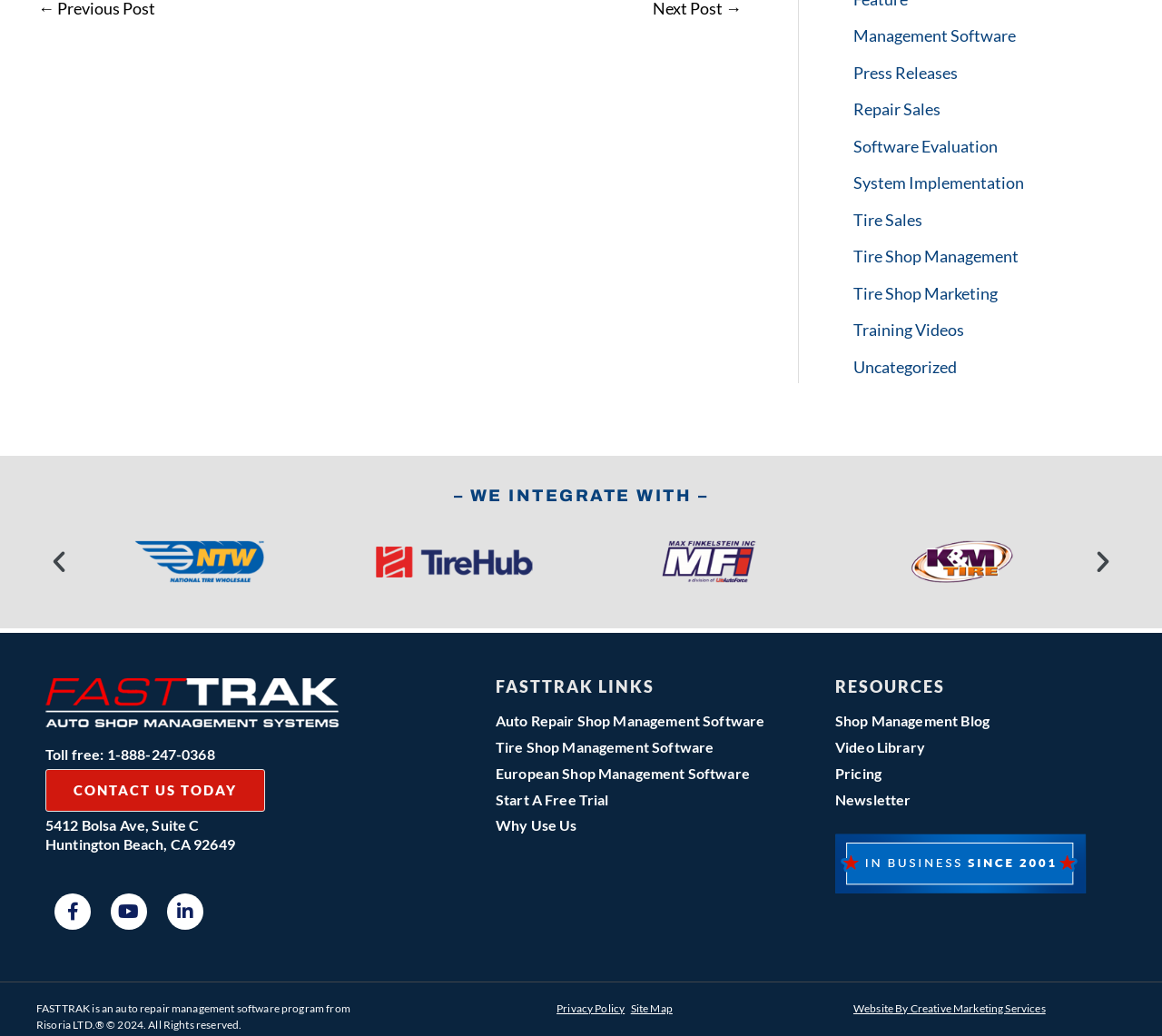Locate the bounding box coordinates of the clickable area needed to fulfill the instruction: "Go to Tire Shop Management".

[0.734, 0.238, 0.877, 0.257]